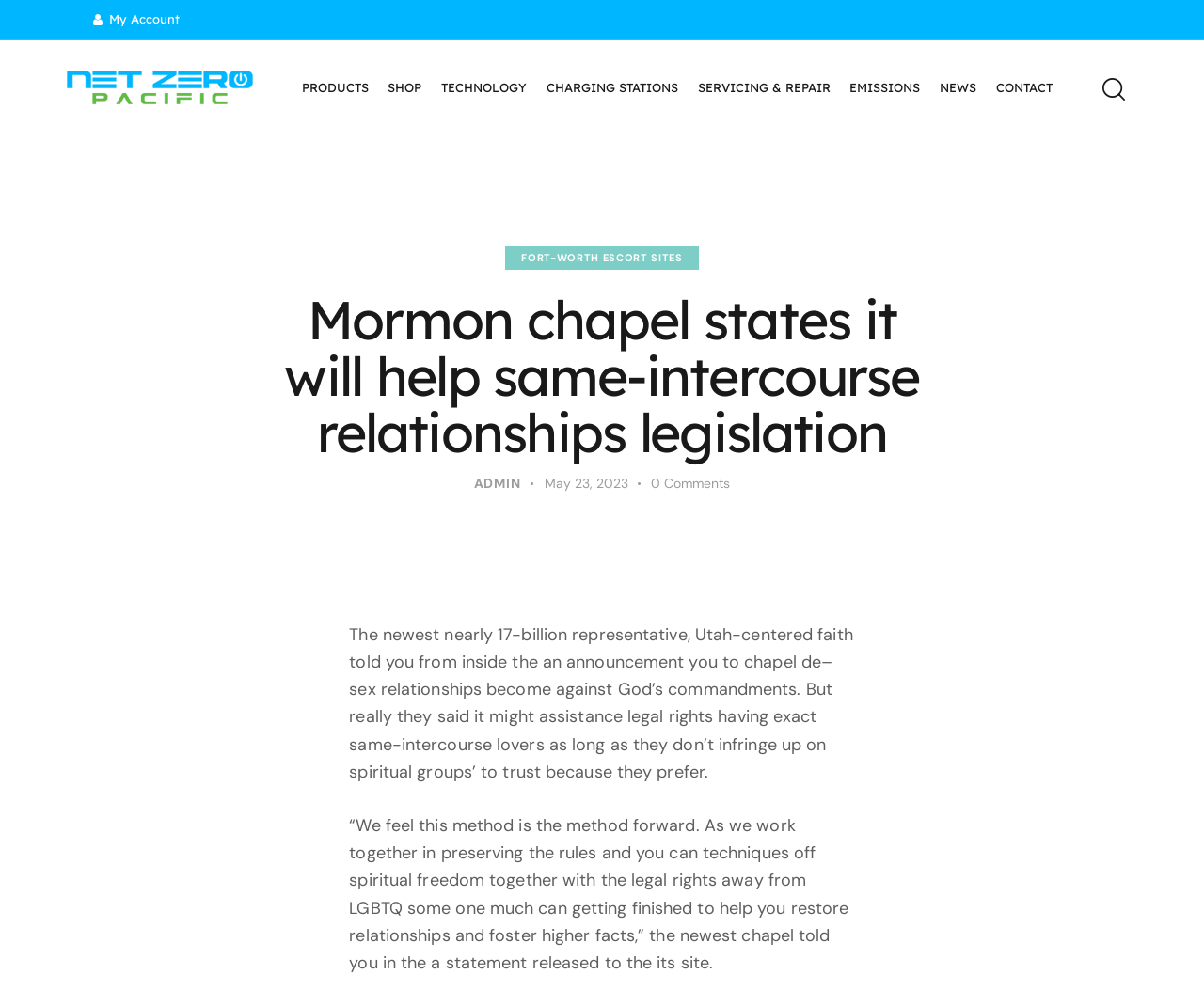What is the date of the article?
Based on the screenshot, provide a one-word or short-phrase response.

May 23, 2023